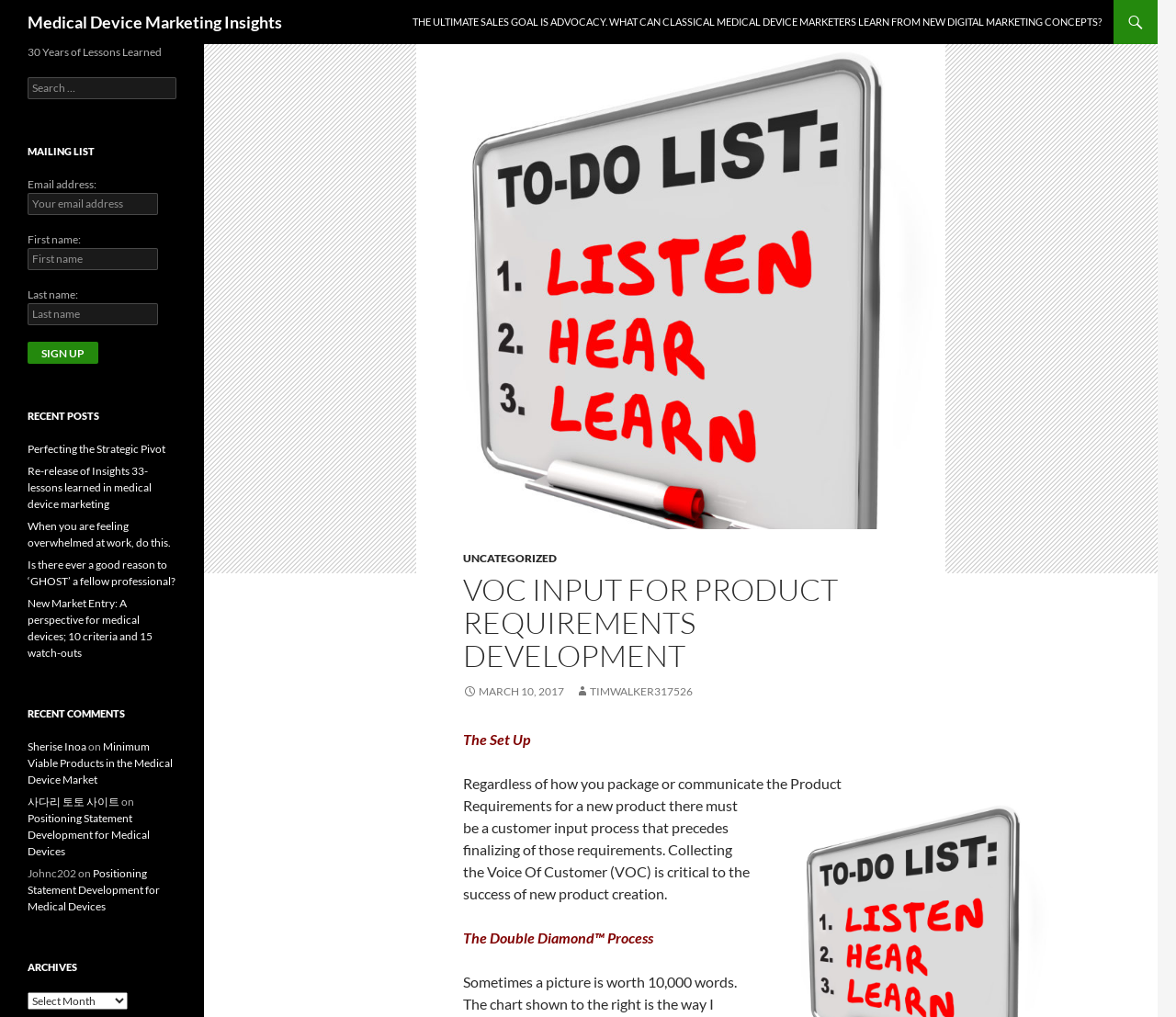What type of content is listed under 'Recent Posts'?
Answer the question in as much detail as possible.

The 'Recent Posts' section contains links to various articles or blog posts, such as 'Perfecting the Strategic Pivot' and 'New Market Entry: A perspective for medical devices; 10 criteria and 15 watch-outs'. This suggests that the content listed under 'Recent Posts' is related to blog posts or articles.